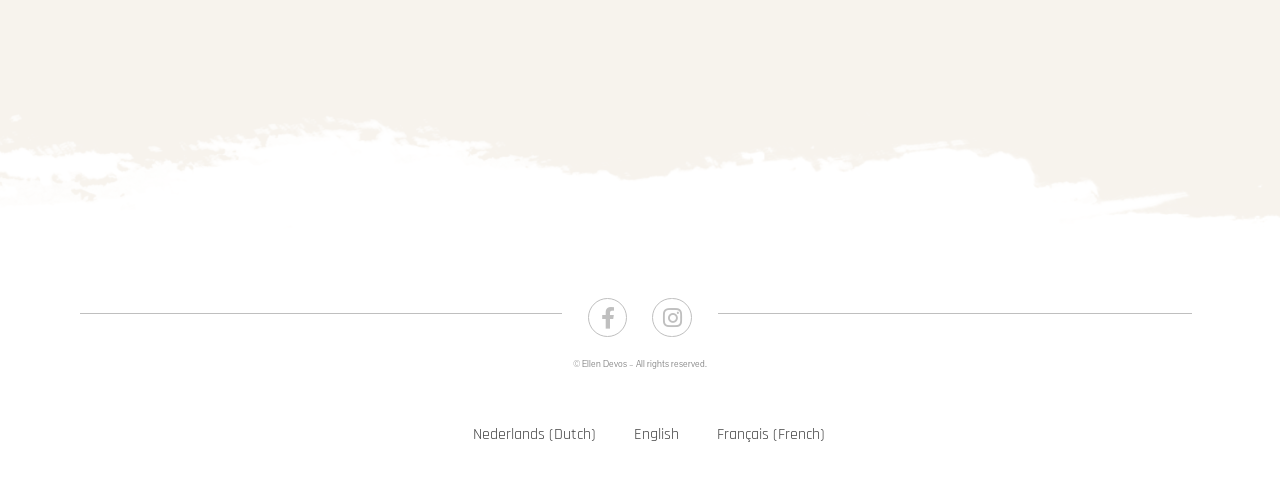Using the provided element description: "alt="ForexTrade1"", identify the bounding box coordinates. The coordinates should be four floats between 0 and 1 in the order [left, top, right, bottom].

None